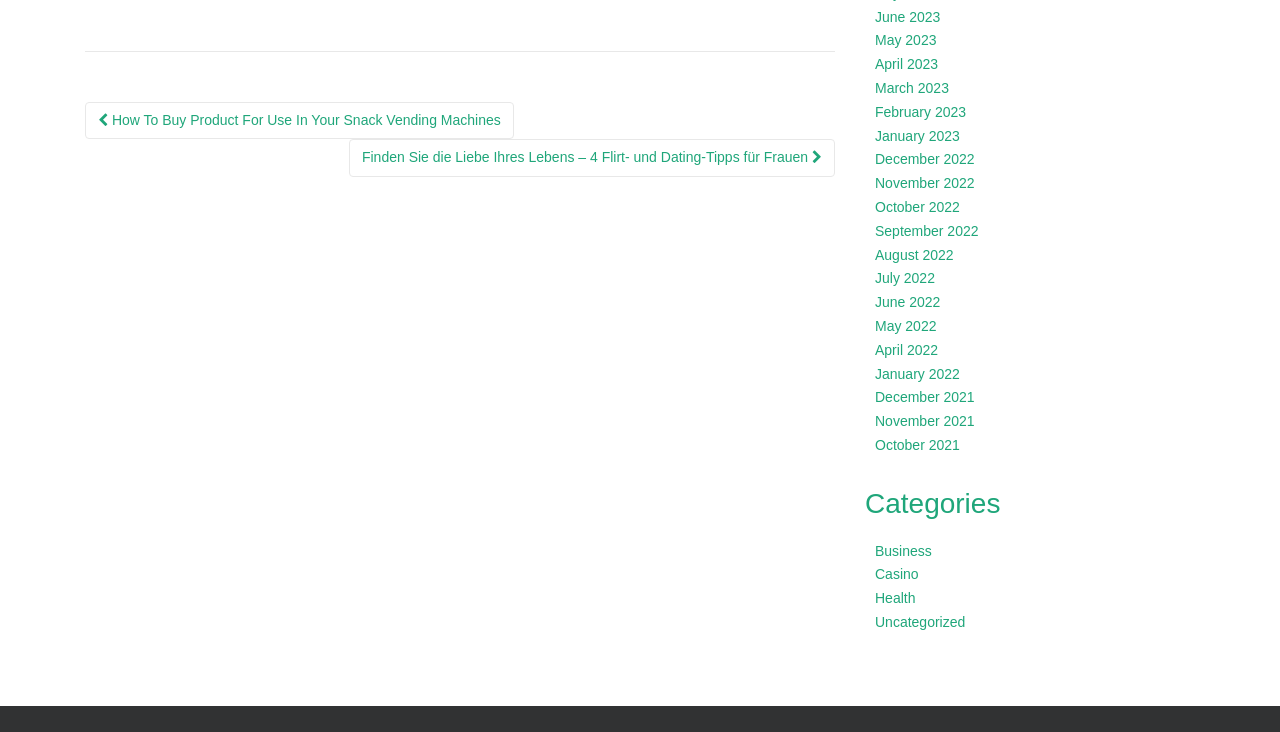Determine the bounding box coordinates for the UI element with the following description: "June 2022". The coordinates should be four float numbers between 0 and 1, represented as [left, top, right, bottom].

[0.684, 0.402, 0.735, 0.424]